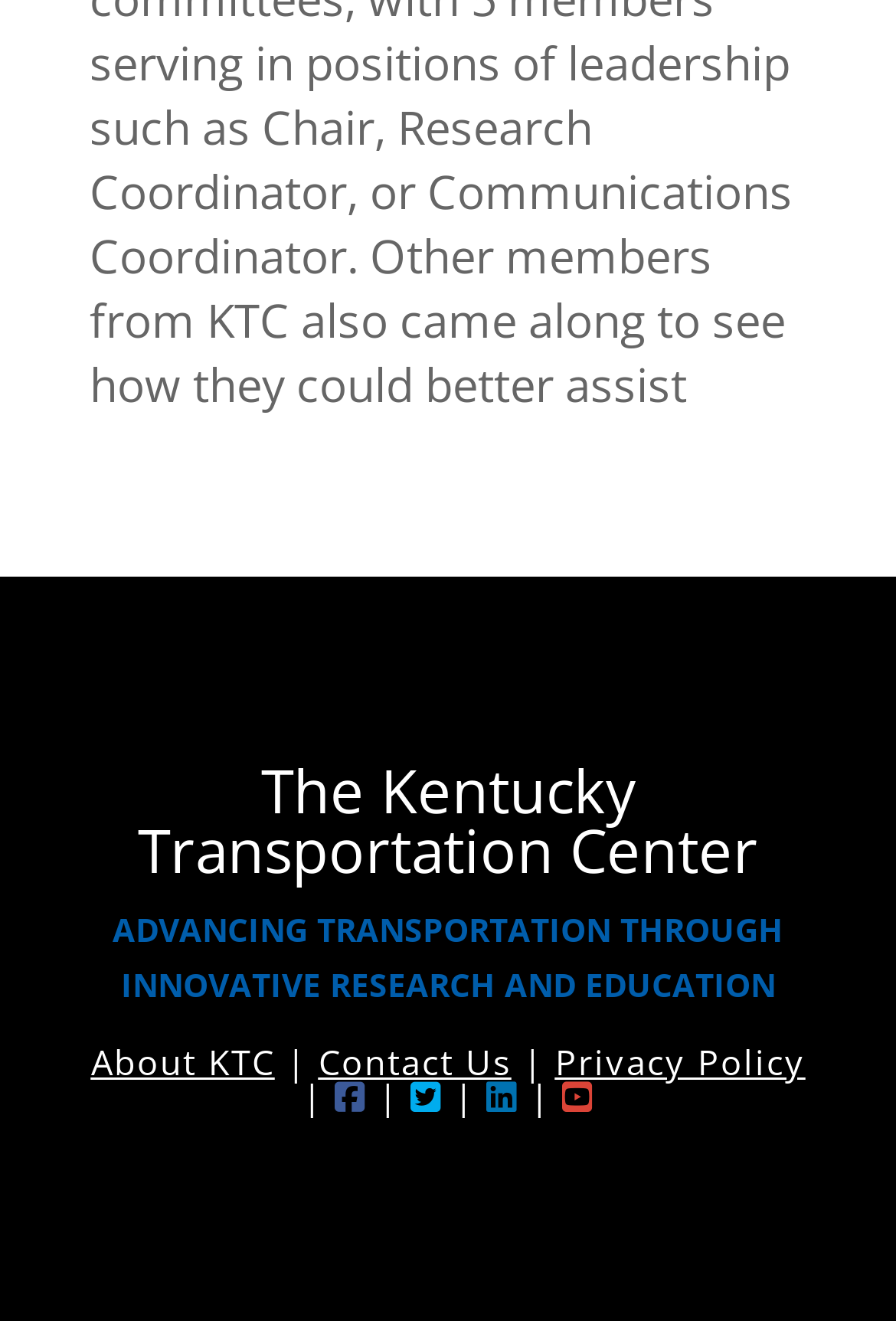Carefully examine the image and provide an in-depth answer to the question: What are the three main sections in the footer?

The question asks for the three main sections in the footer. By examining the links in the footer section, we can see that there are three main sections: About KTC, Contact Us, and Privacy Policy.